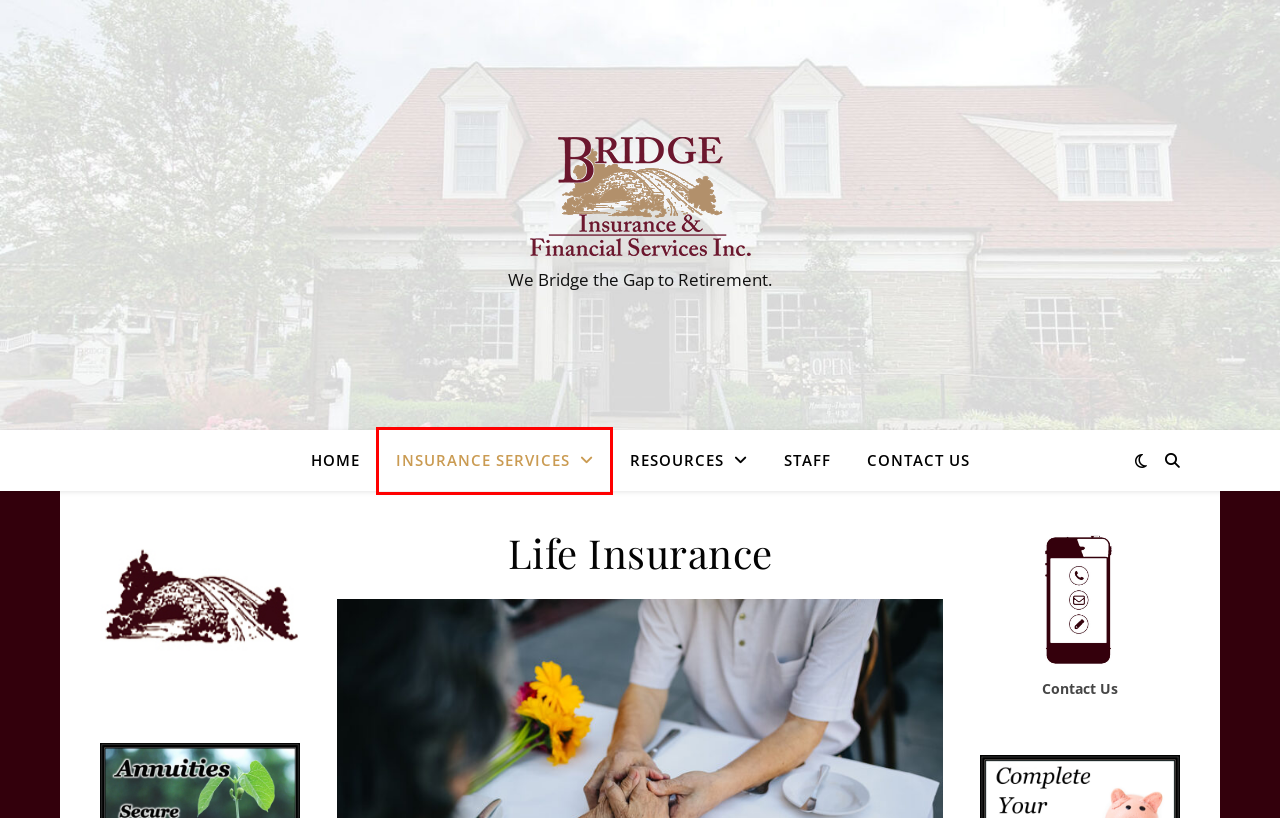With the provided screenshot showing a webpage and a red bounding box, determine which webpage description best fits the new page that appears after clicking the element inside the red box. Here are the options:
A. Contact Us – Bridge Insurance and Financial Services Inc
B. Corbin Yoder – Bridge Insurance and Financial Services Inc
C. Bridge Insurance and Financial Services Inc – We Bridge the Gap to Retirement.
D. Services – Bridge Insurance and Financial Services Inc
E. Chad Shives – Bridge Insurance and Financial Services Inc
F. Resources – Bridge Insurance and Financial Services Inc
G. Staff – Bridge Insurance and Financial Services Inc
H. Michael Blumhorst – Bridge Insurance and Financial Services Inc

D